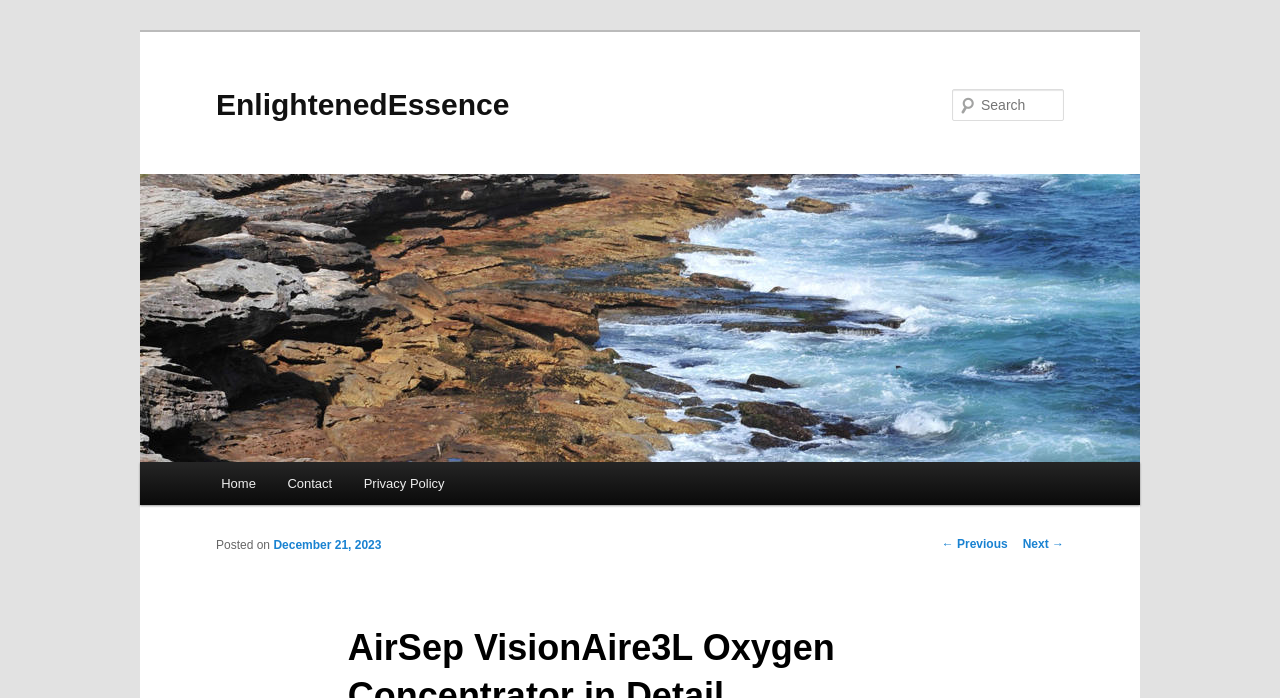Show the bounding box coordinates for the element that needs to be clicked to execute the following instruction: "view previous post". Provide the coordinates in the form of four float numbers between 0 and 1, i.e., [left, top, right, bottom].

[0.736, 0.77, 0.787, 0.79]